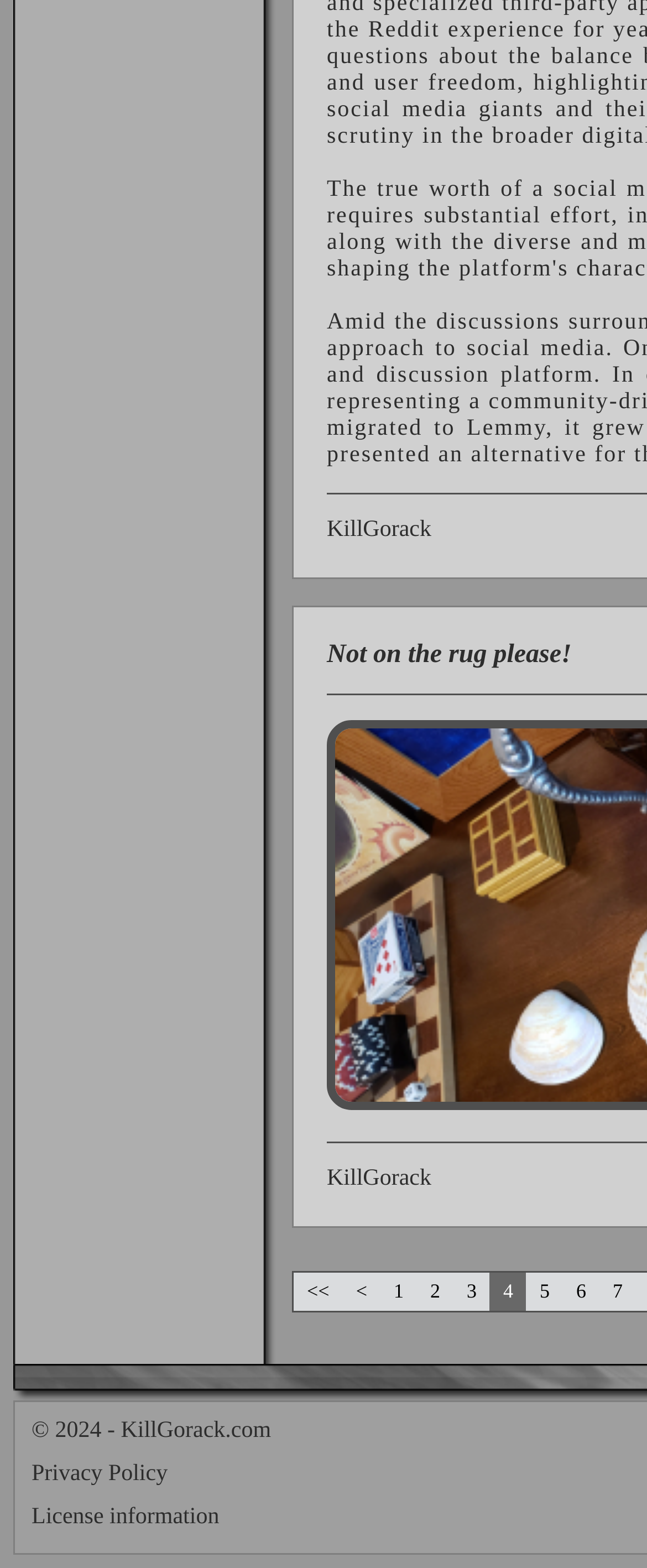Please identify the bounding box coordinates of the area that needs to be clicked to follow this instruction: "go to previous page".

[0.454, 0.811, 0.53, 0.836]